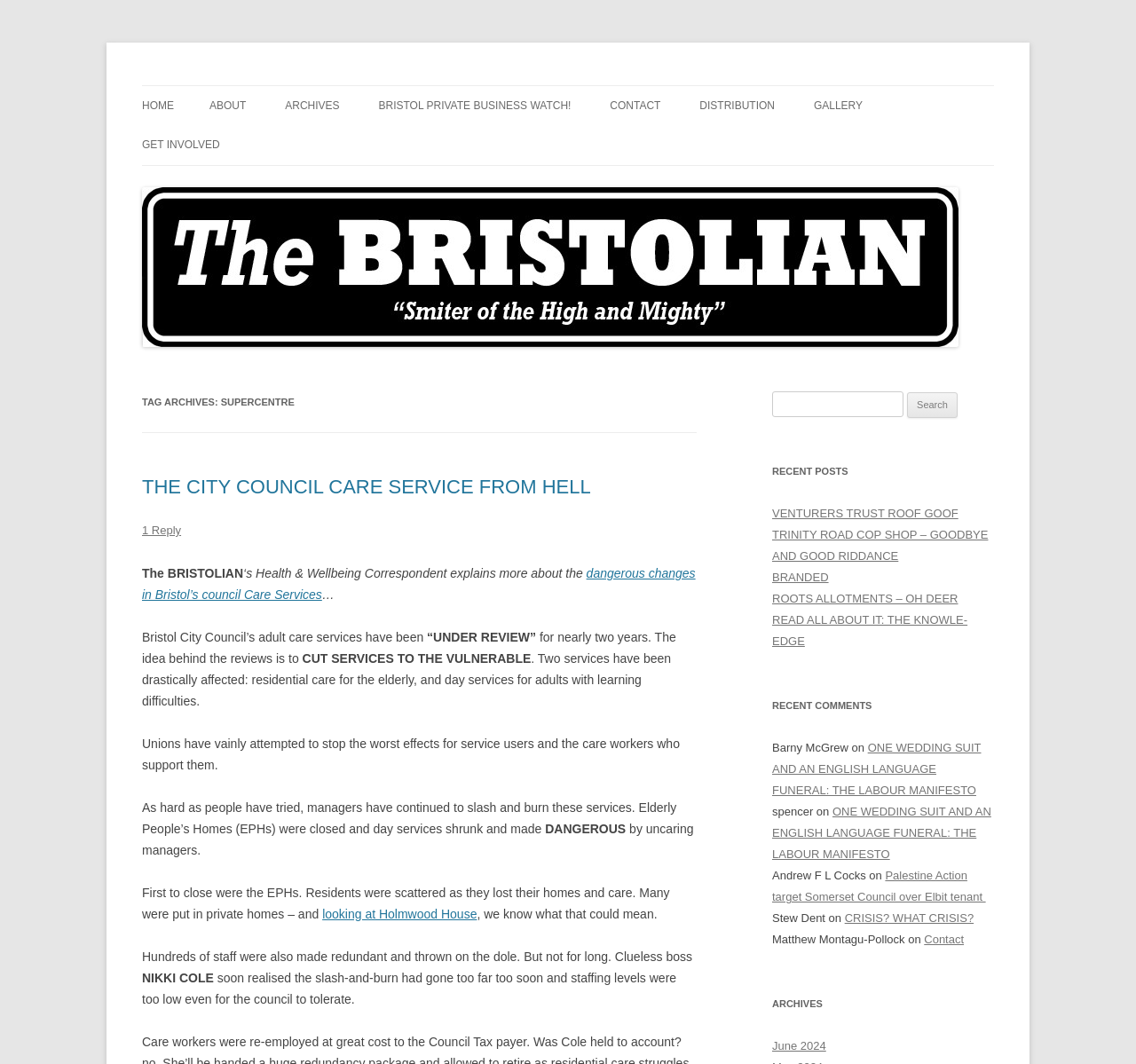Can you find the bounding box coordinates for the element to click on to achieve the instruction: "Read the article 'The God of Me'"?

None